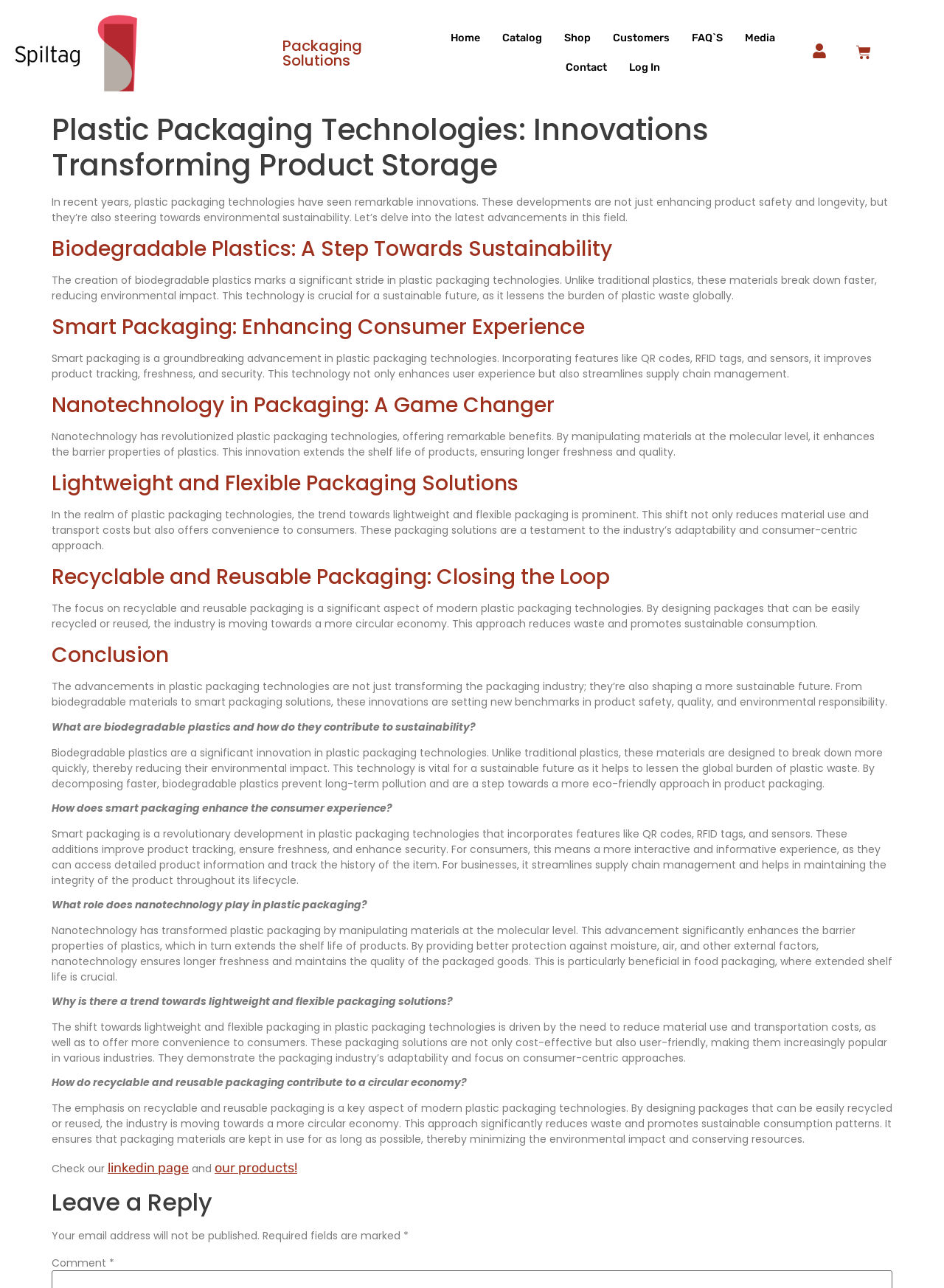Kindly respond to the following question with a single word or a brief phrase: 
What is the purpose of biodegradable plastics?

Reduce environmental impact